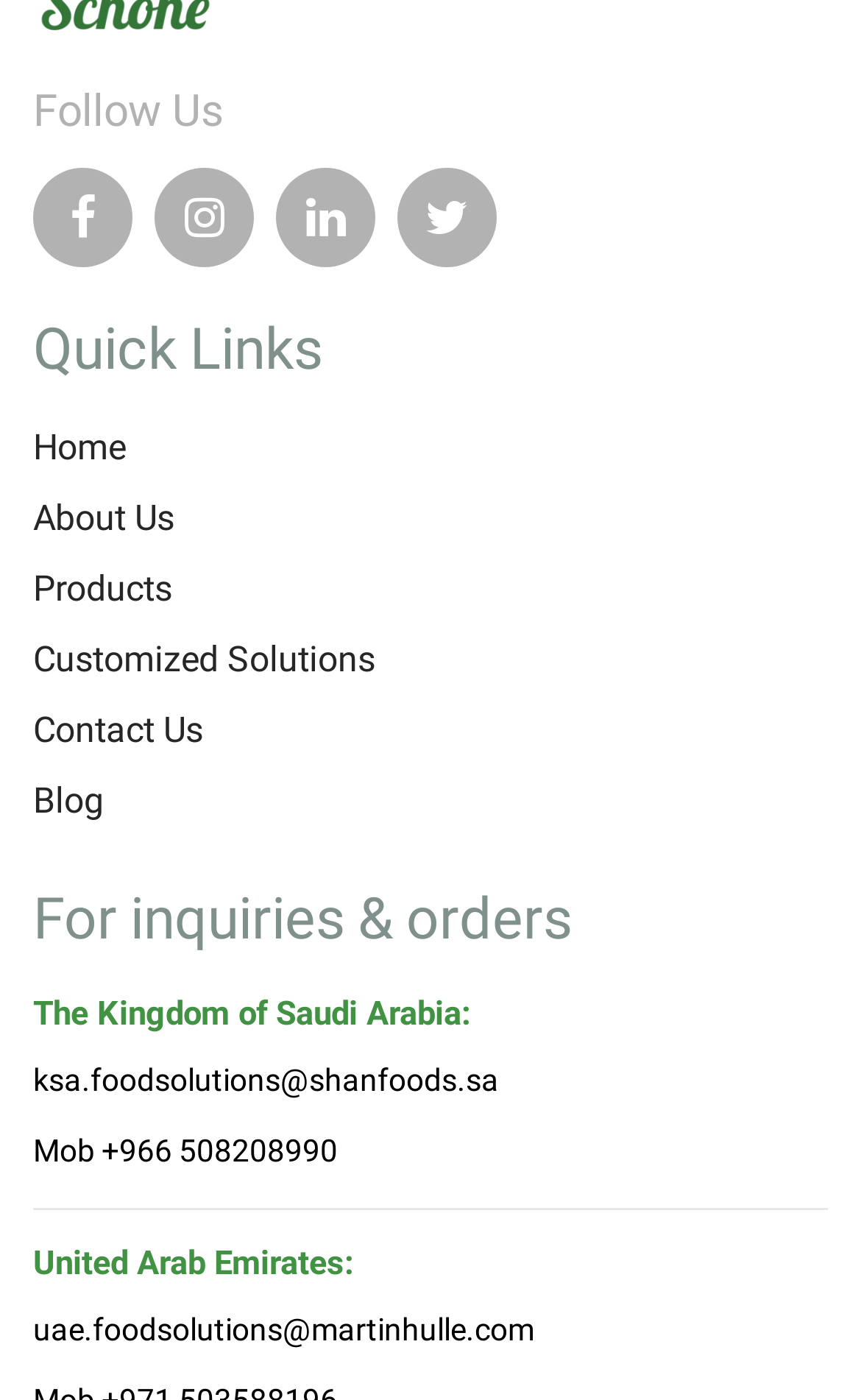Identify the bounding box coordinates of the clickable region to carry out the given instruction: "Go to Home page".

[0.038, 0.305, 0.146, 0.334]